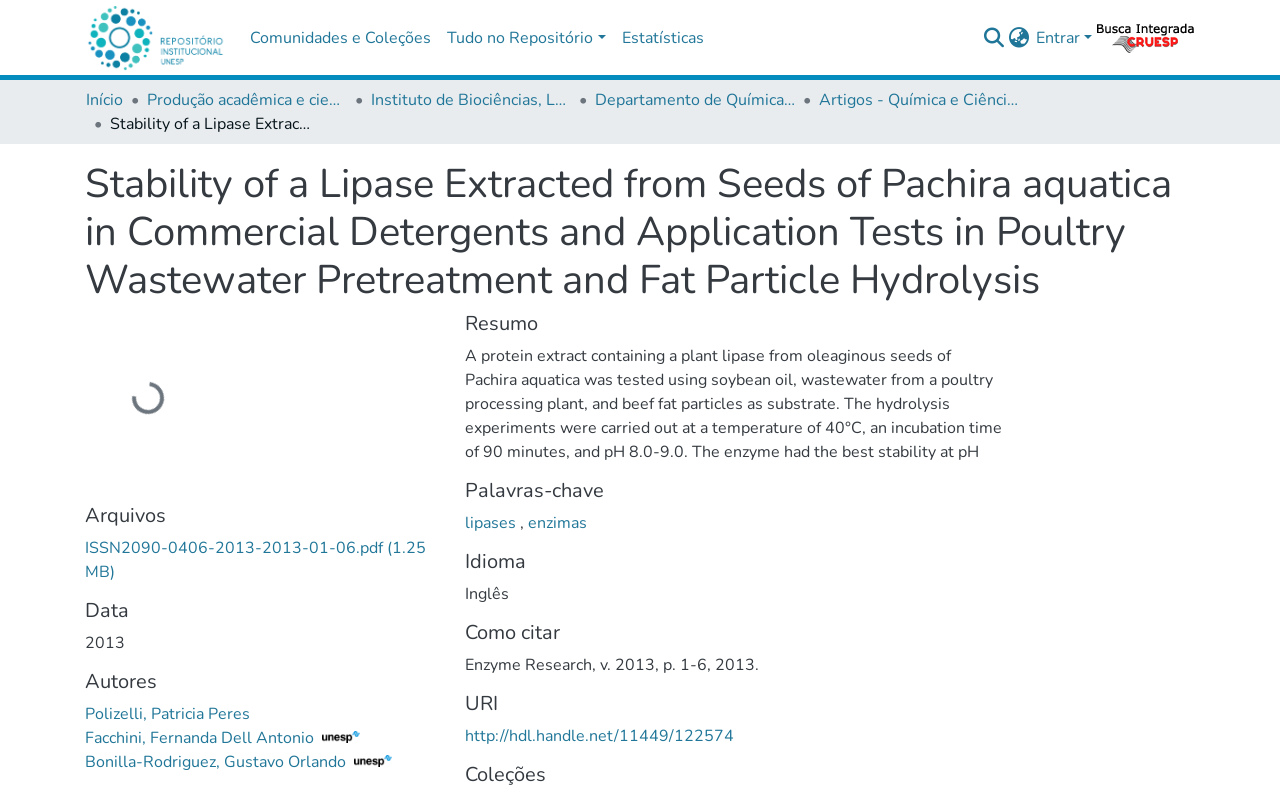Identify the bounding box coordinates of the clickable region required to complete the instruction: "Switch language". The coordinates should be given as four float numbers within the range of 0 and 1, i.e., [left, top, right, bottom].

[0.787, 0.033, 0.806, 0.063]